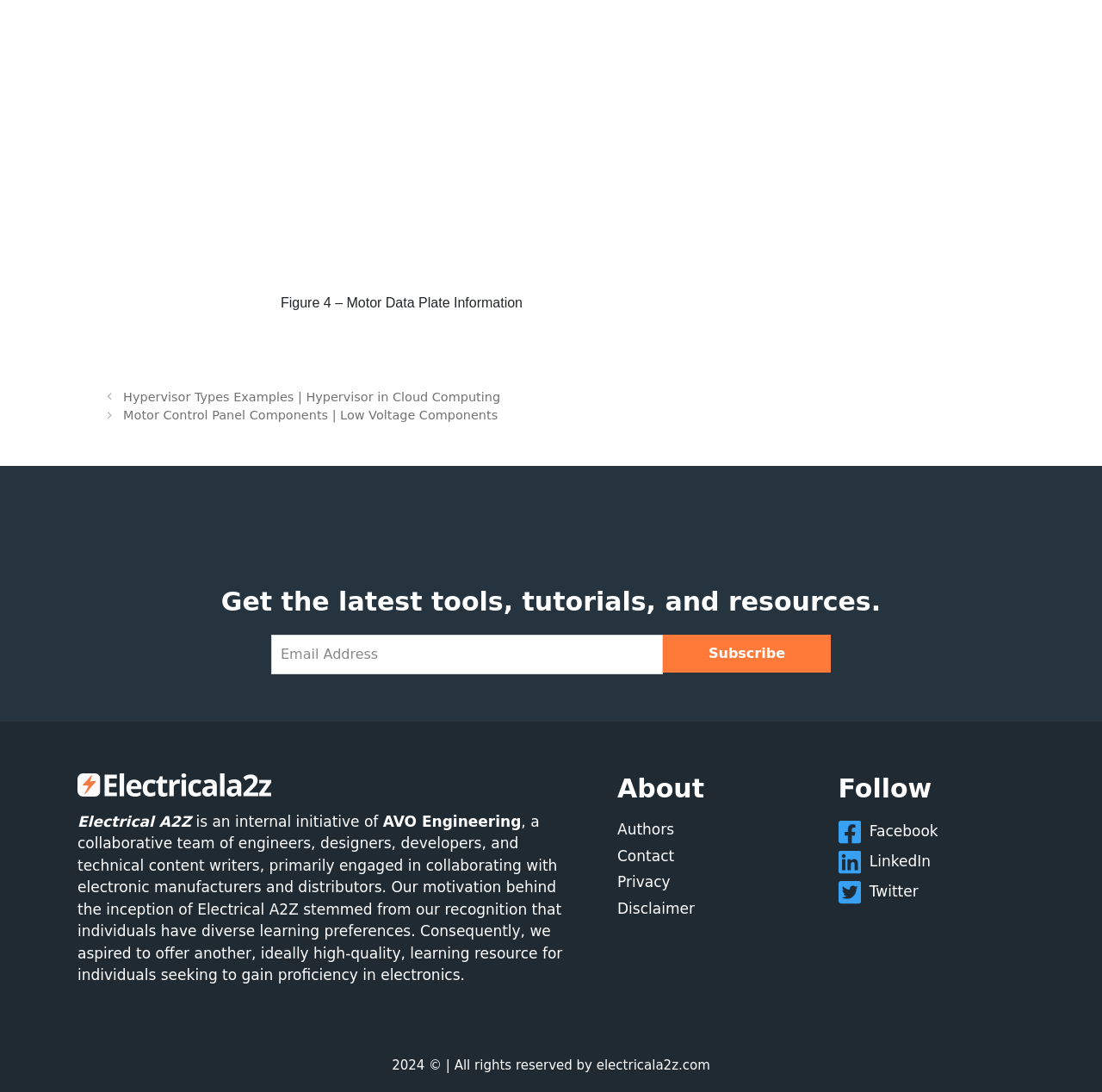What is the copyright year?
From the screenshot, supply a one-word or short-phrase answer.

2024